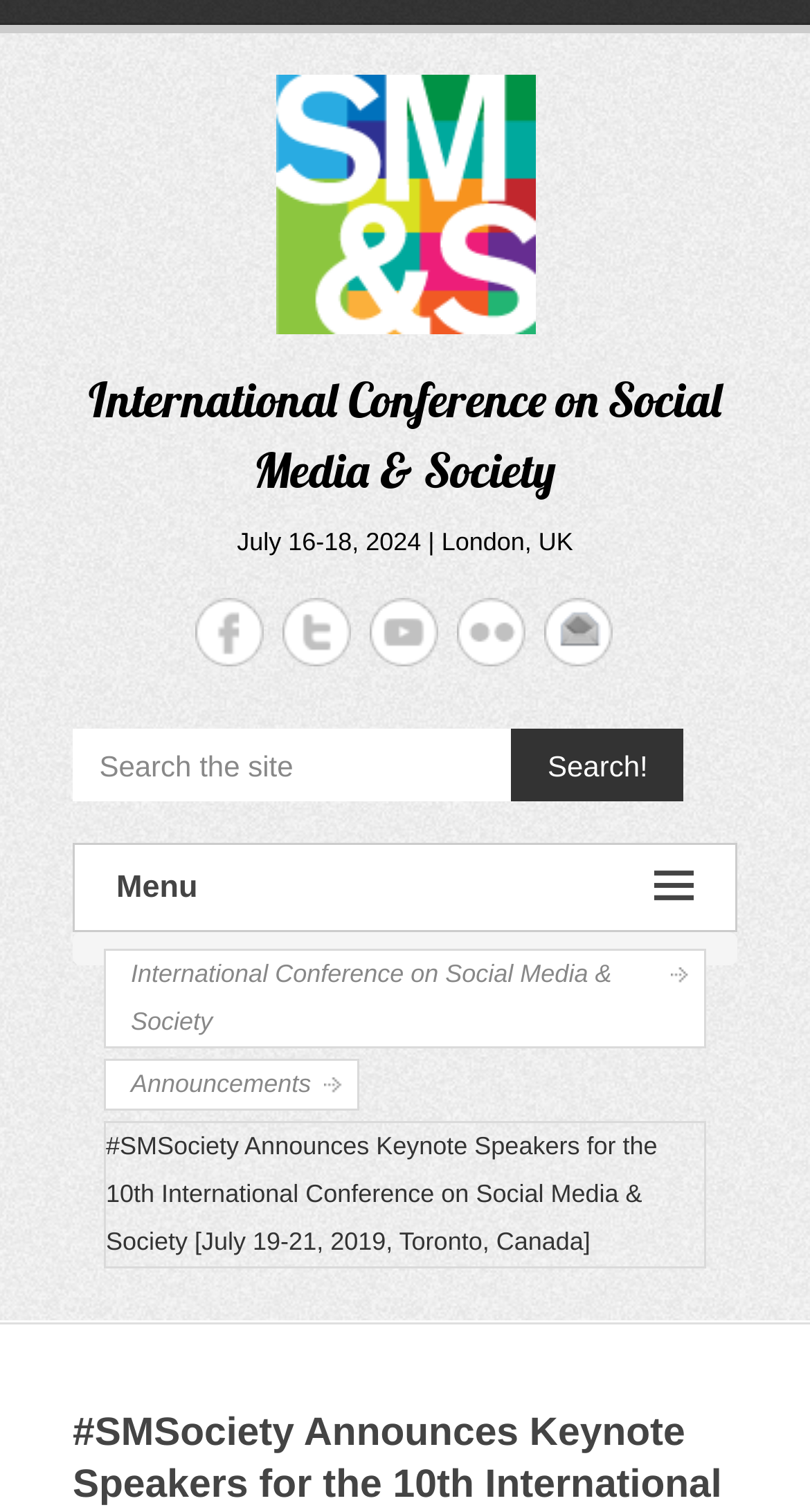Provide the bounding box coordinates of the HTML element this sentence describes: "Menu".

[0.09, 0.557, 0.91, 0.617]